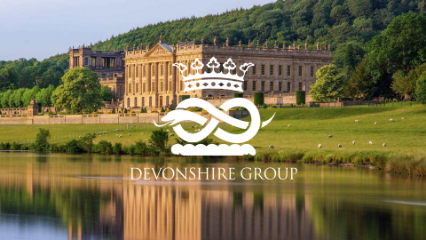What is reflected in the body of water?
Utilize the information in the image to give a detailed answer to the question.

The caption states that the body of water 'mirrors the building's grandeur and the natural beauty of the hillside', indicating that the reflection in the water is of the building's grandeur and the surrounding landscape.